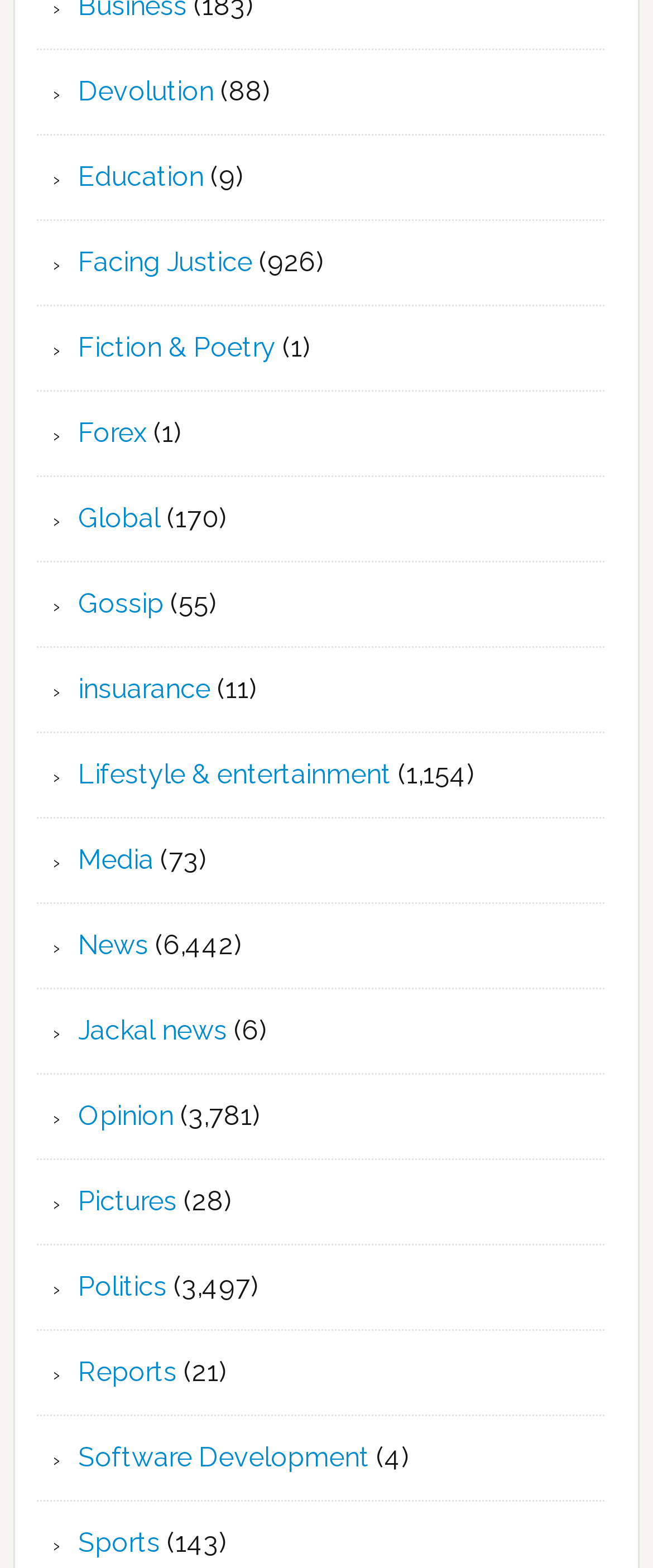Give the bounding box coordinates for the element described as: "Facing Justice".

[0.12, 0.157, 0.387, 0.177]